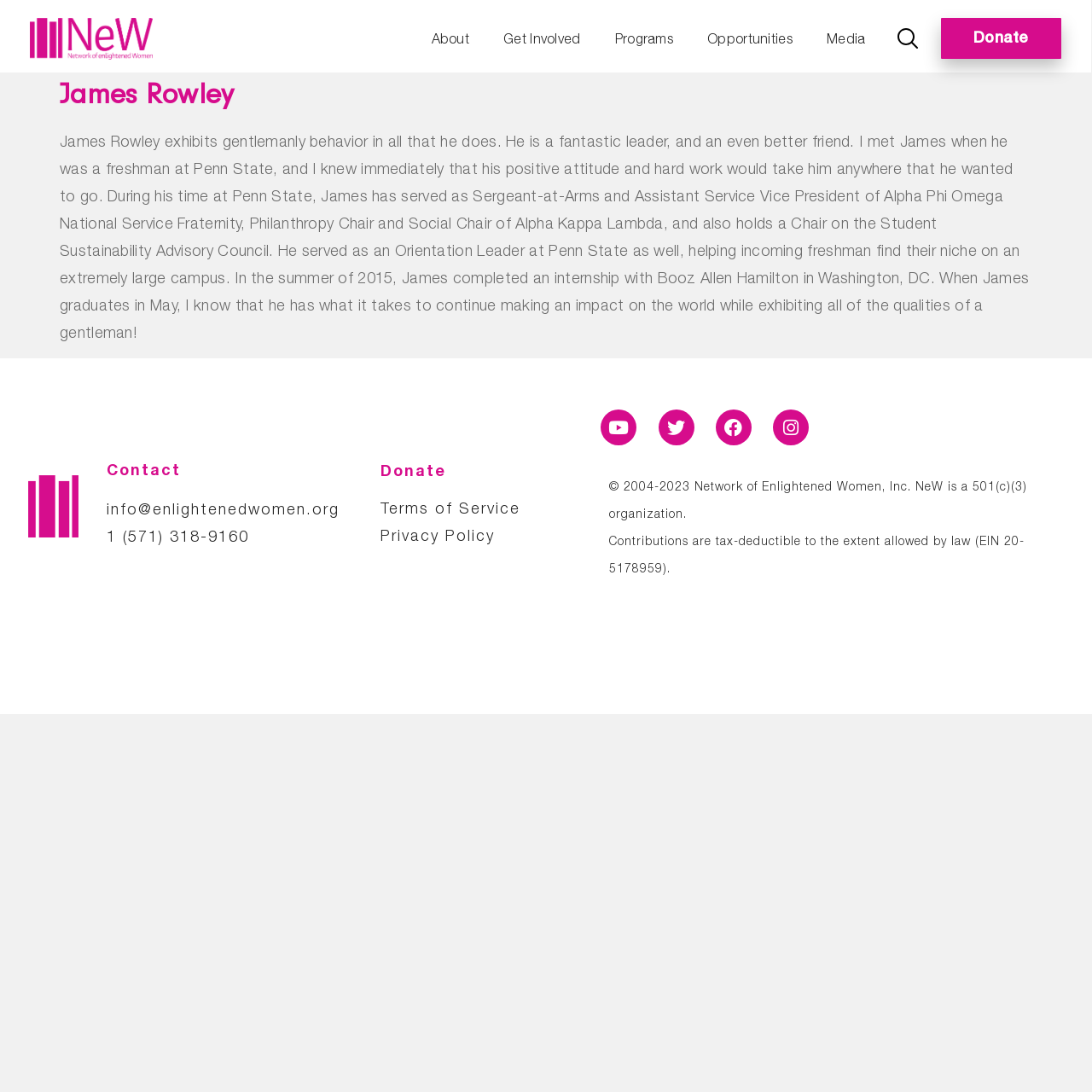What social media platforms does this organization have a presence on?
Answer the question with a thorough and detailed explanation.

The webpage has links to the organization's social media profiles on Youtube, Twitter, Facebook, and Instagram, indicating that they have a presence on these platforms.